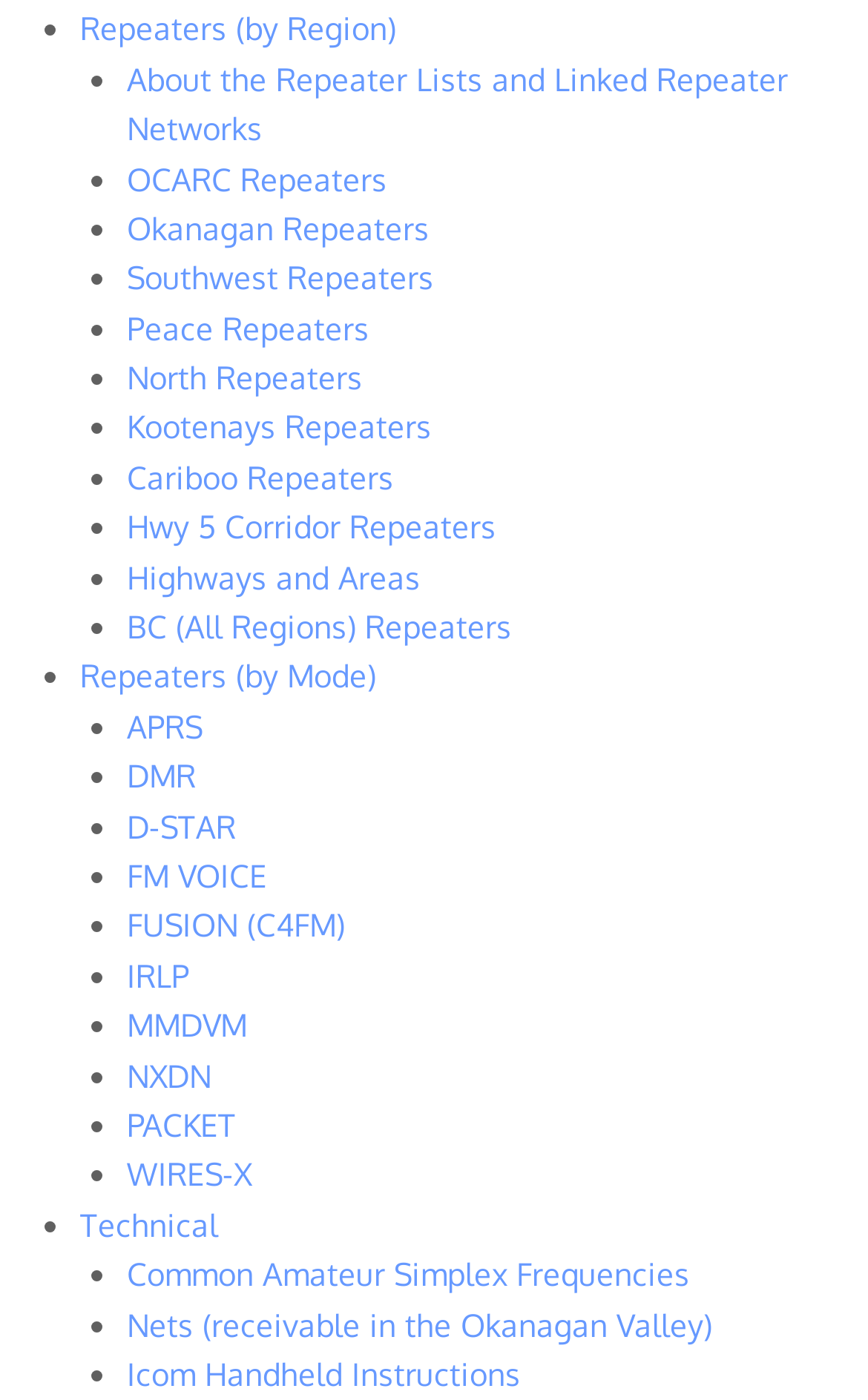Can you specify the bounding box coordinates for the region that should be clicked to fulfill this instruction: "Learn about the Repeater Lists and Linked Repeater Networks".

[0.146, 0.043, 0.908, 0.105]